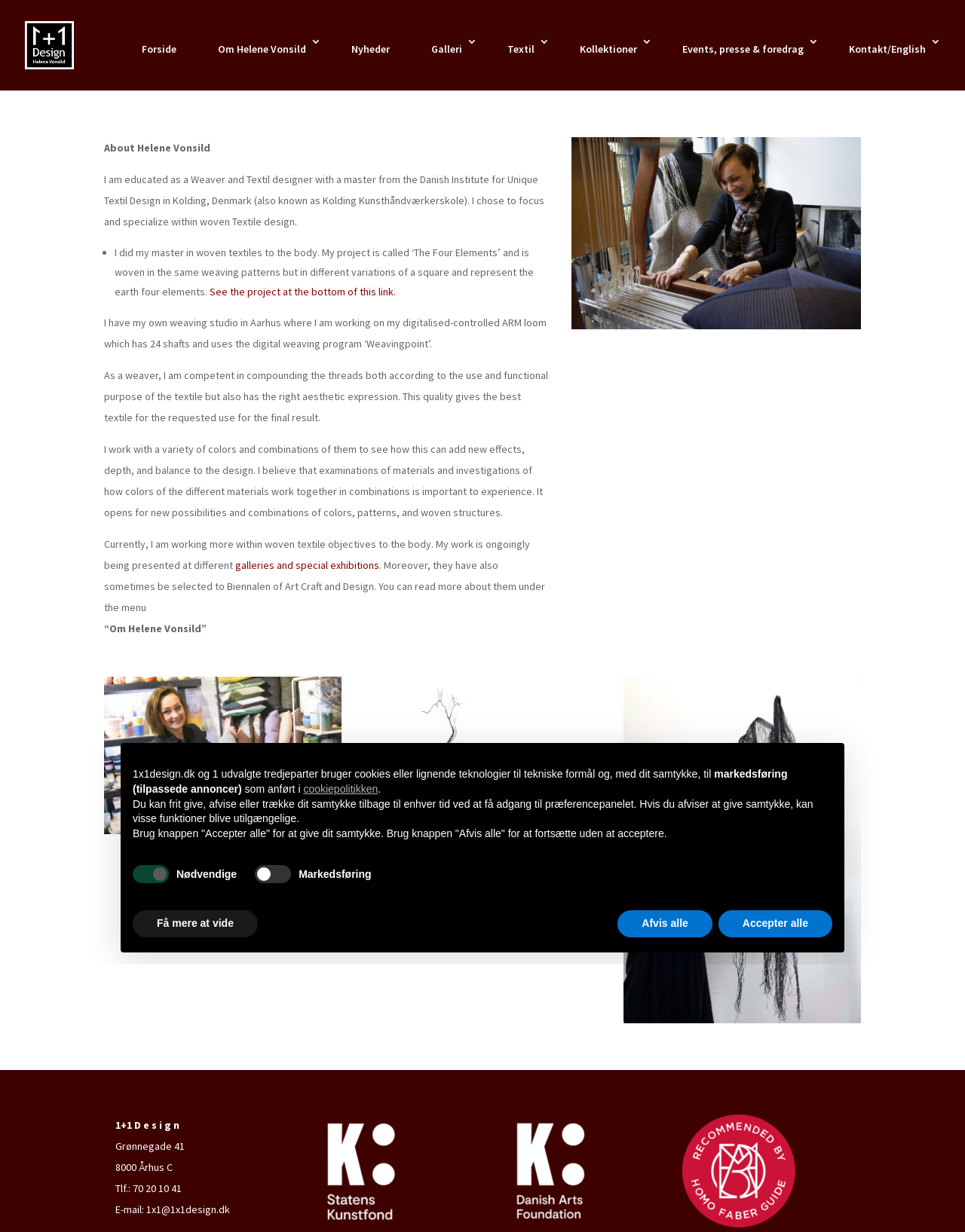Respond with a single word or phrase:
What is the name of the program Helene Vonsild uses for digital weaving?

Weavingpoint